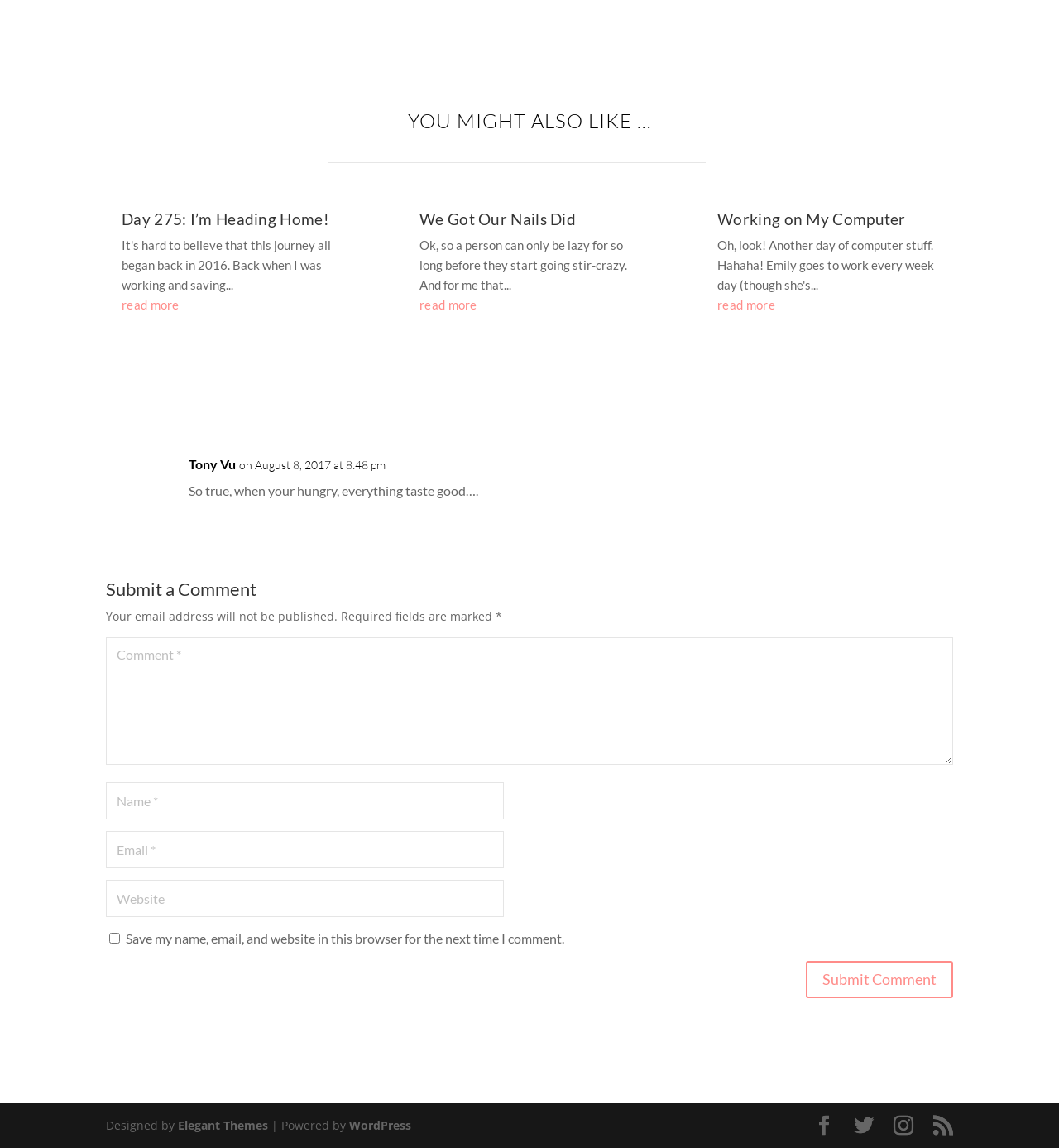Give a one-word or one-phrase response to the question:
How many articles are on this webpage?

4